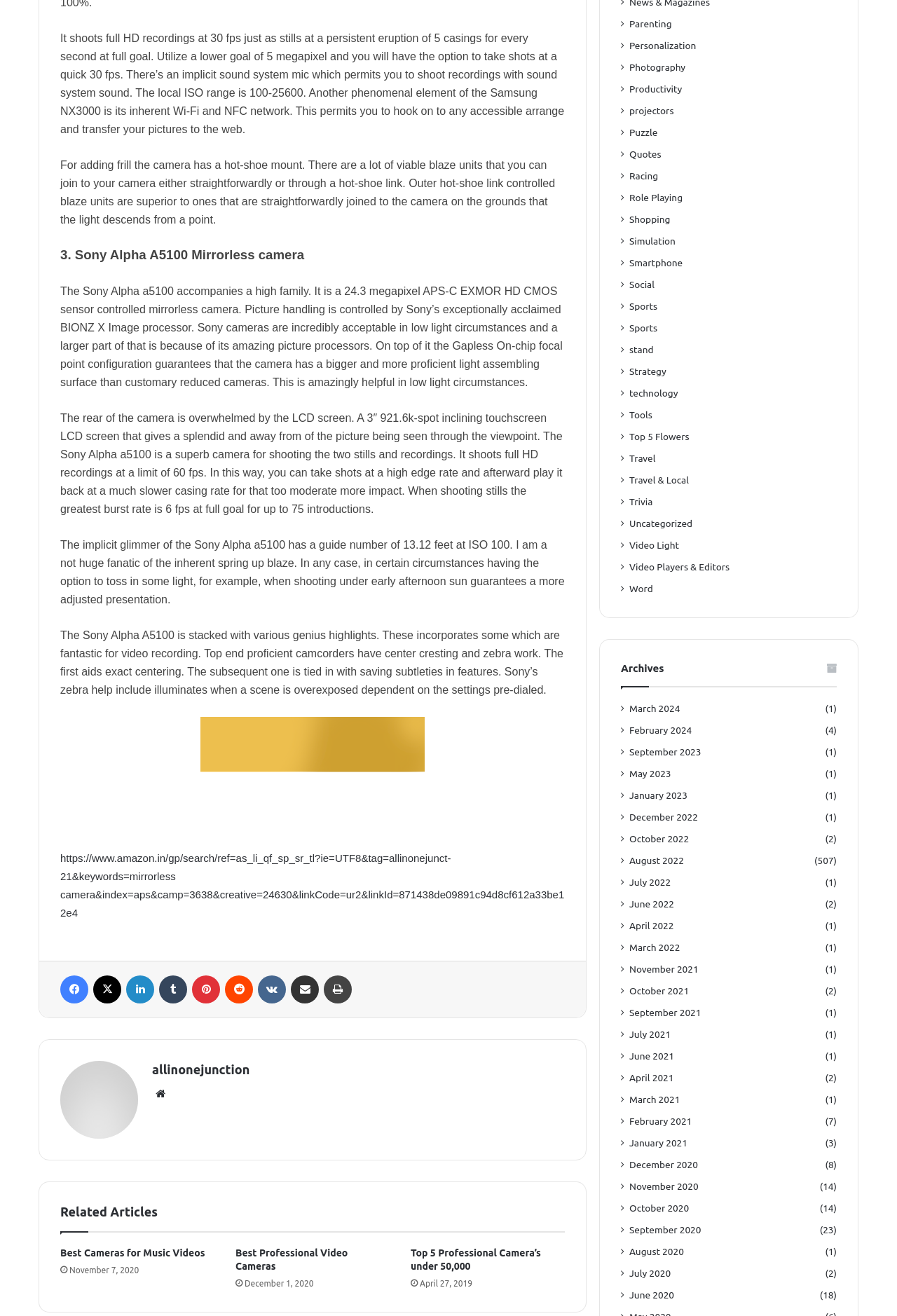Find the bounding box coordinates for the element that must be clicked to complete the instruction: "Click the Facebook link". The coordinates should be four float numbers between 0 and 1, indicated as [left, top, right, bottom].

[0.067, 0.741, 0.098, 0.763]